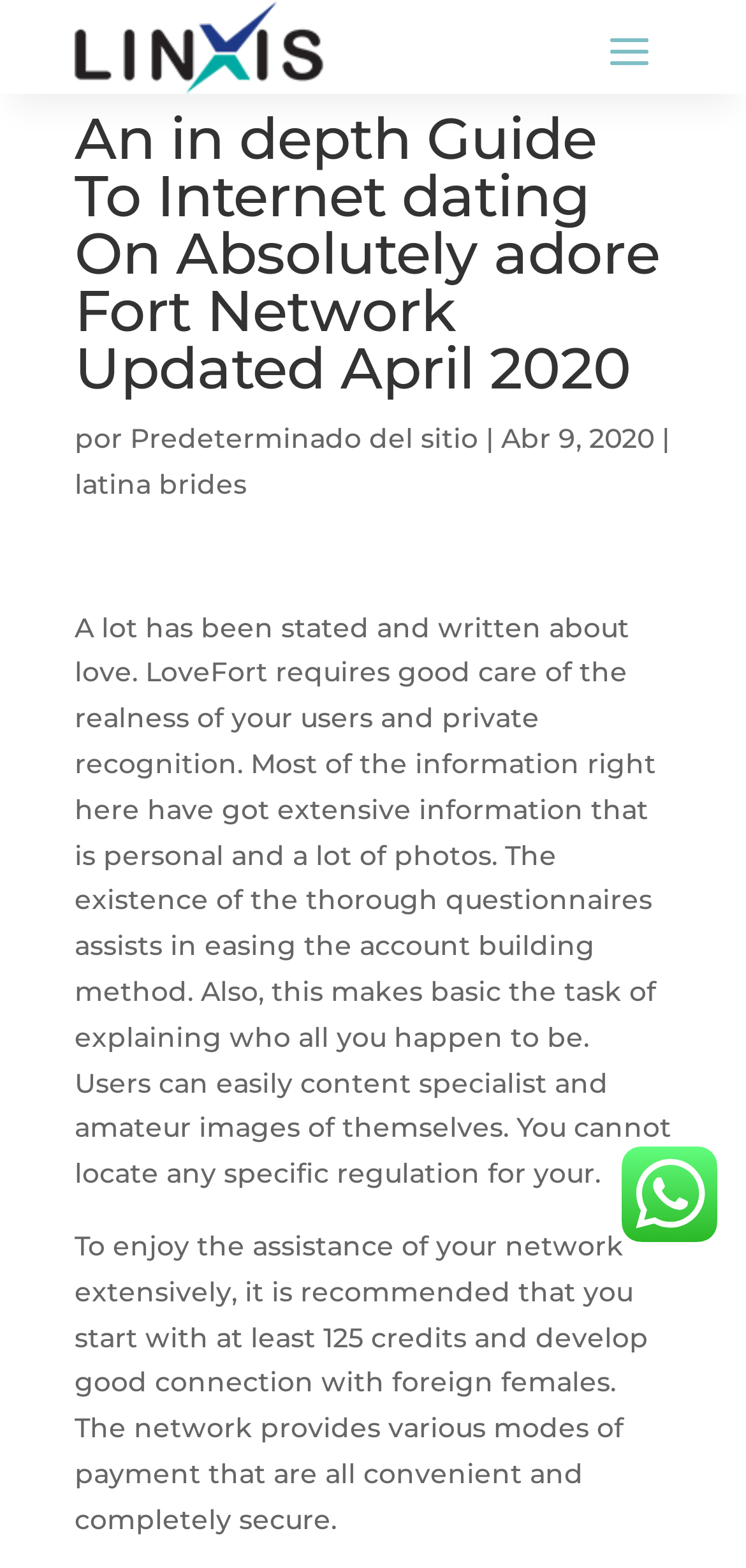What is the purpose of the thorough questionnaires on LoveFort?
Offer a detailed and exhaustive answer to the question.

The webpage mentions that the thorough questionnaires on LoveFort assist in easing the account building process, indicating that they are designed to make it easier for users to create their profiles.